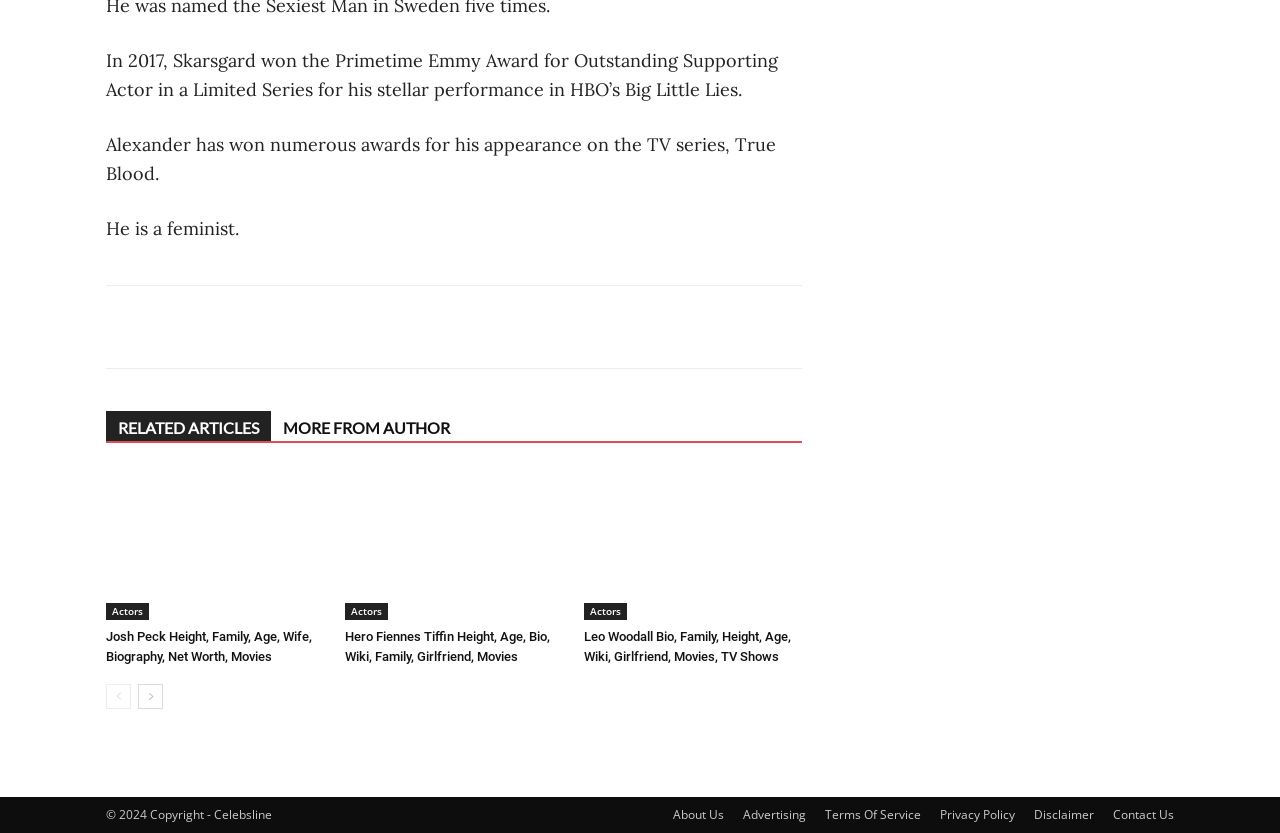Specify the bounding box coordinates of the area that needs to be clicked to achieve the following instruction: "Contact Us".

[0.87, 0.968, 0.917, 0.989]